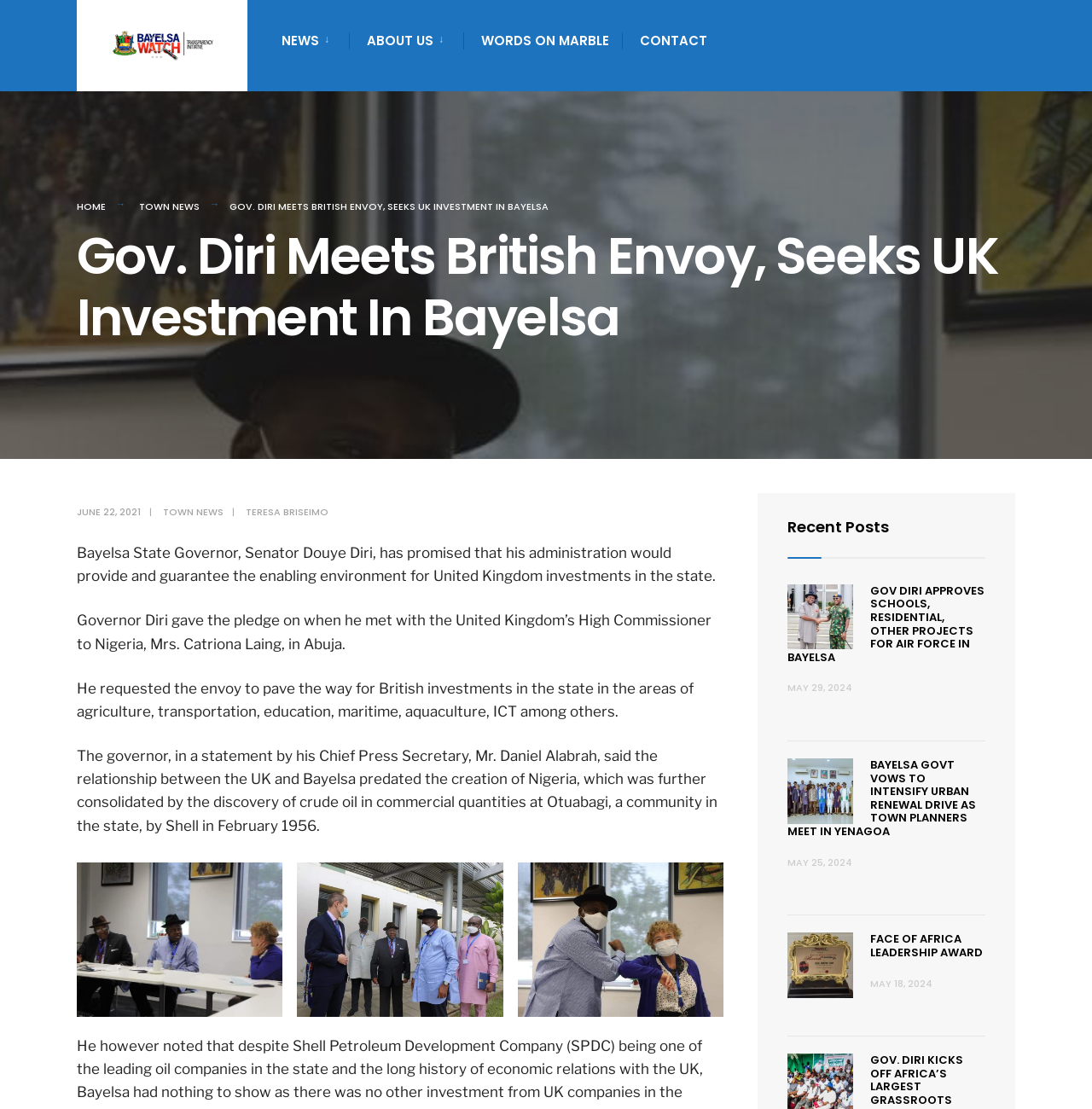What is the name of the UK's High Commissioner to Nigeria?
Based on the image, give a one-word or short phrase answer.

Mrs. Catriona Laing